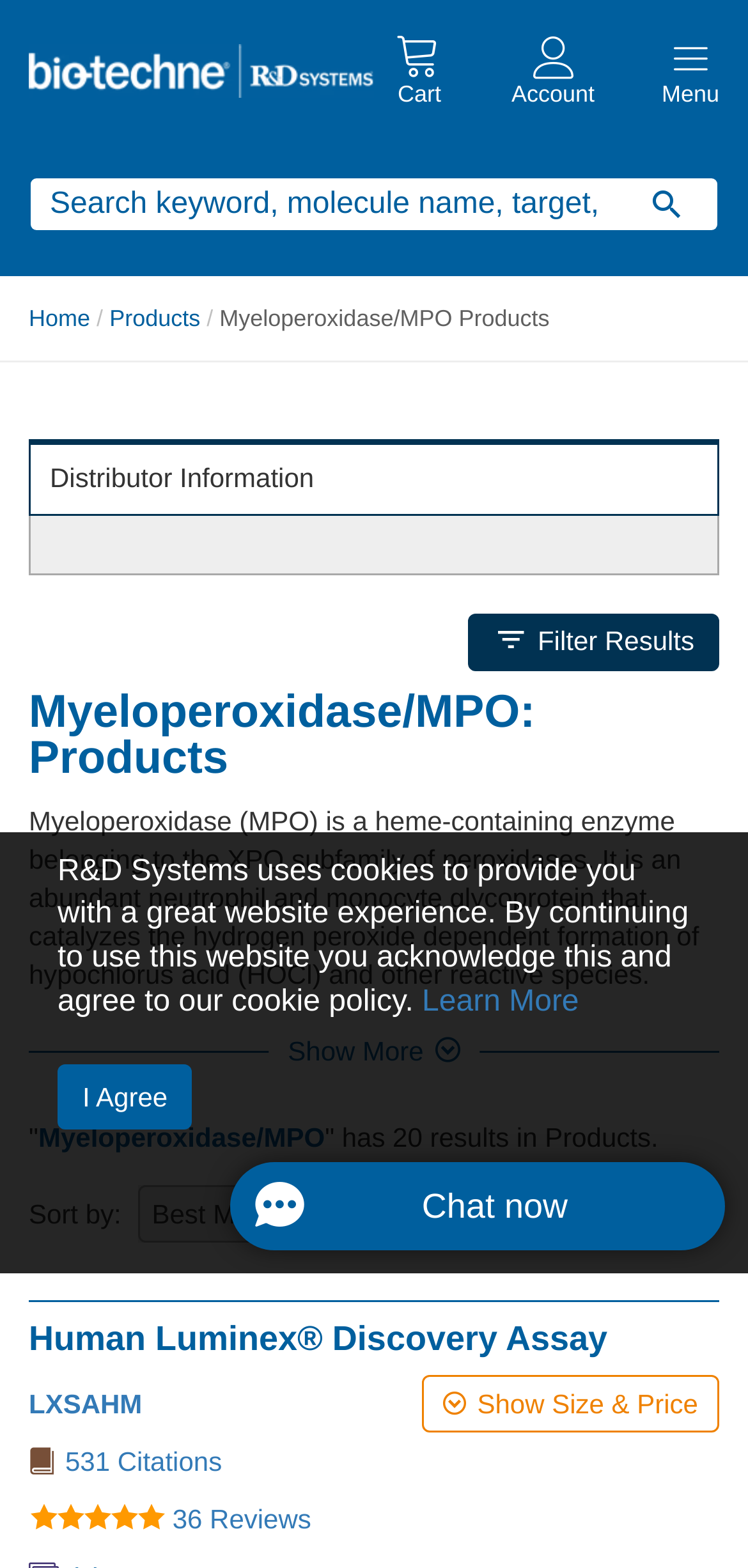Please specify the bounding box coordinates of the clickable region to carry out the following instruction: "Filter results". The coordinates should be four float numbers between 0 and 1, in the format [left, top, right, bottom].

[0.719, 0.399, 0.928, 0.418]